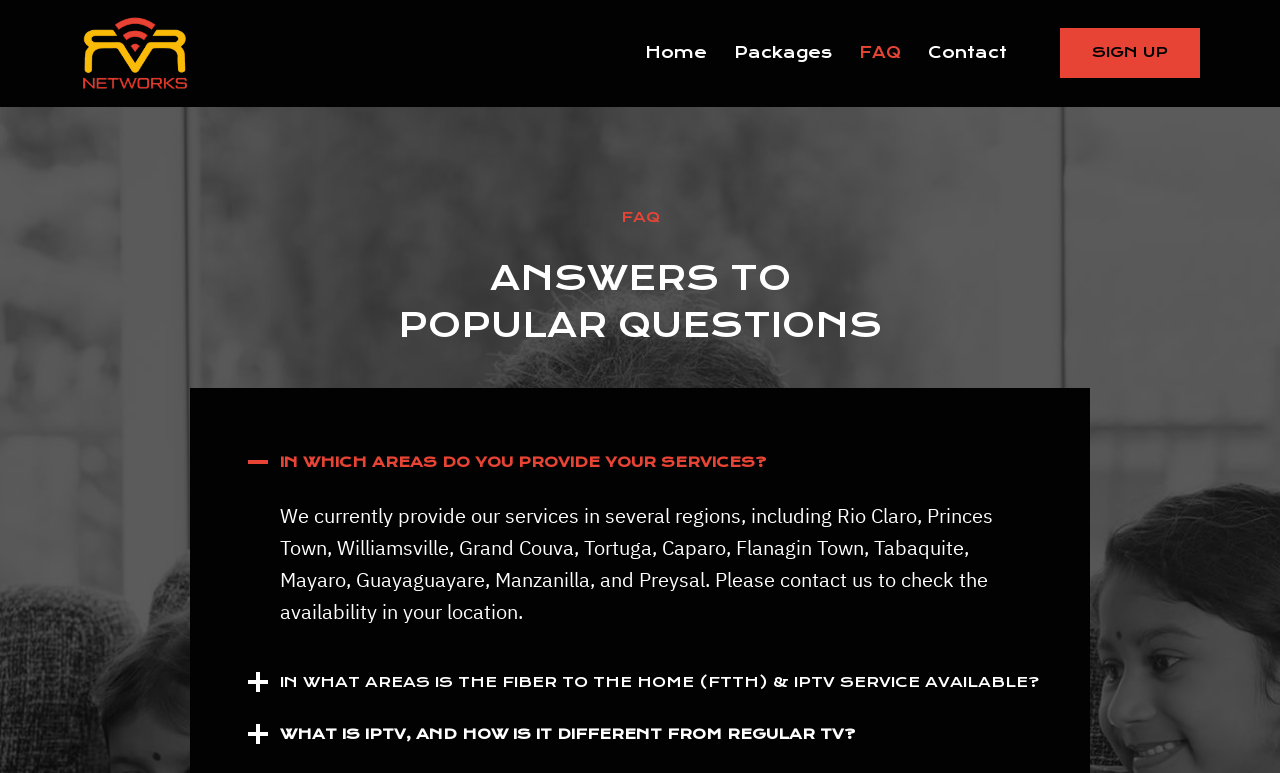Locate the bounding box coordinates of the area where you should click to accomplish the instruction: "Sign up".

[0.828, 0.037, 0.938, 0.101]